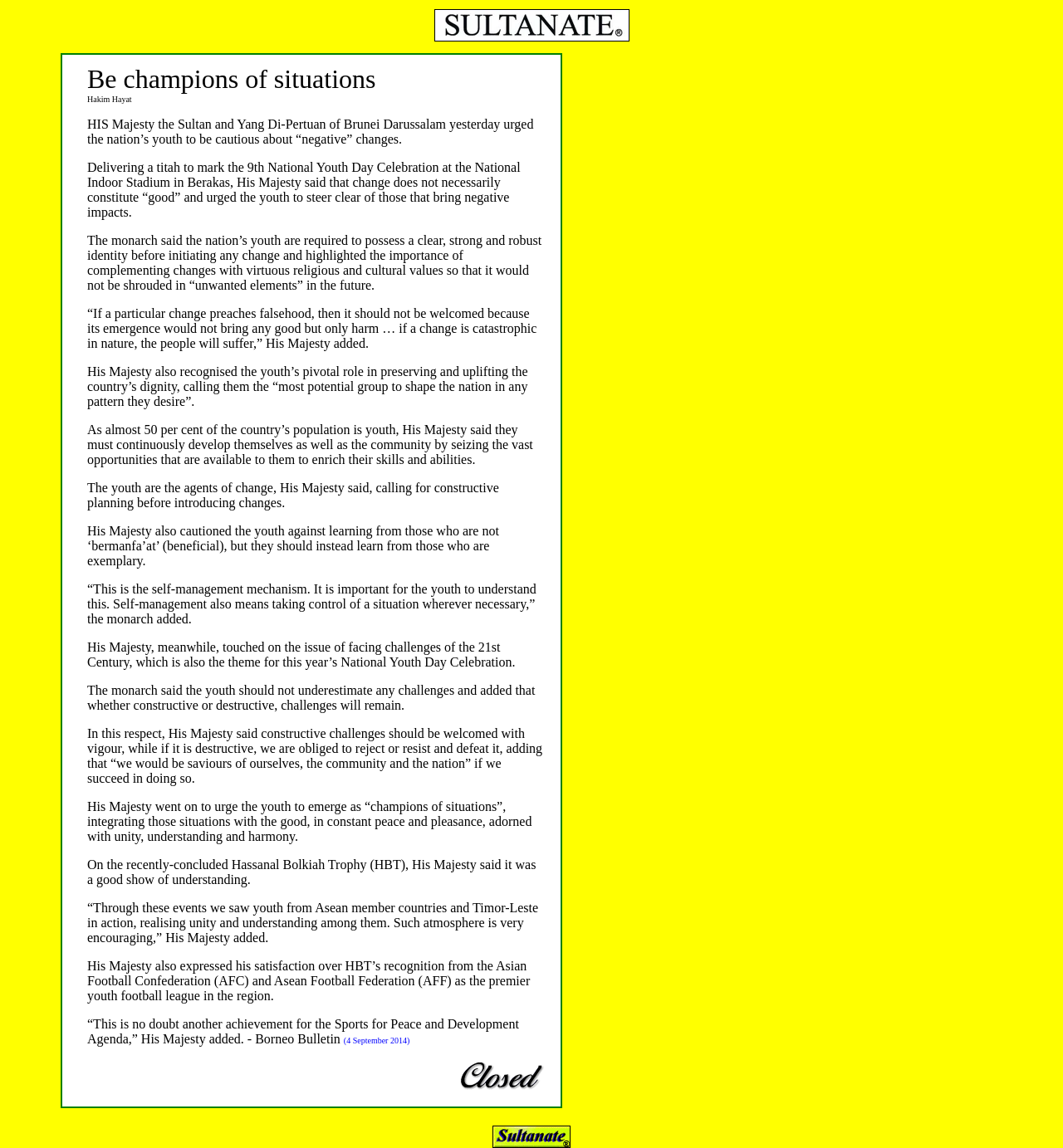What is the name of the stadium where the 9th National Youth Day Celebration was held?
Answer the question with a detailed explanation, including all necessary information.

The text mentions 'Delivering a titah to mark the 9th National Youth Day Celebration at the National Indoor Stadium in Berakas...' Therefore, the name of the stadium where the 9th National Youth Day Celebration was held is 'National Indoor Stadium'.